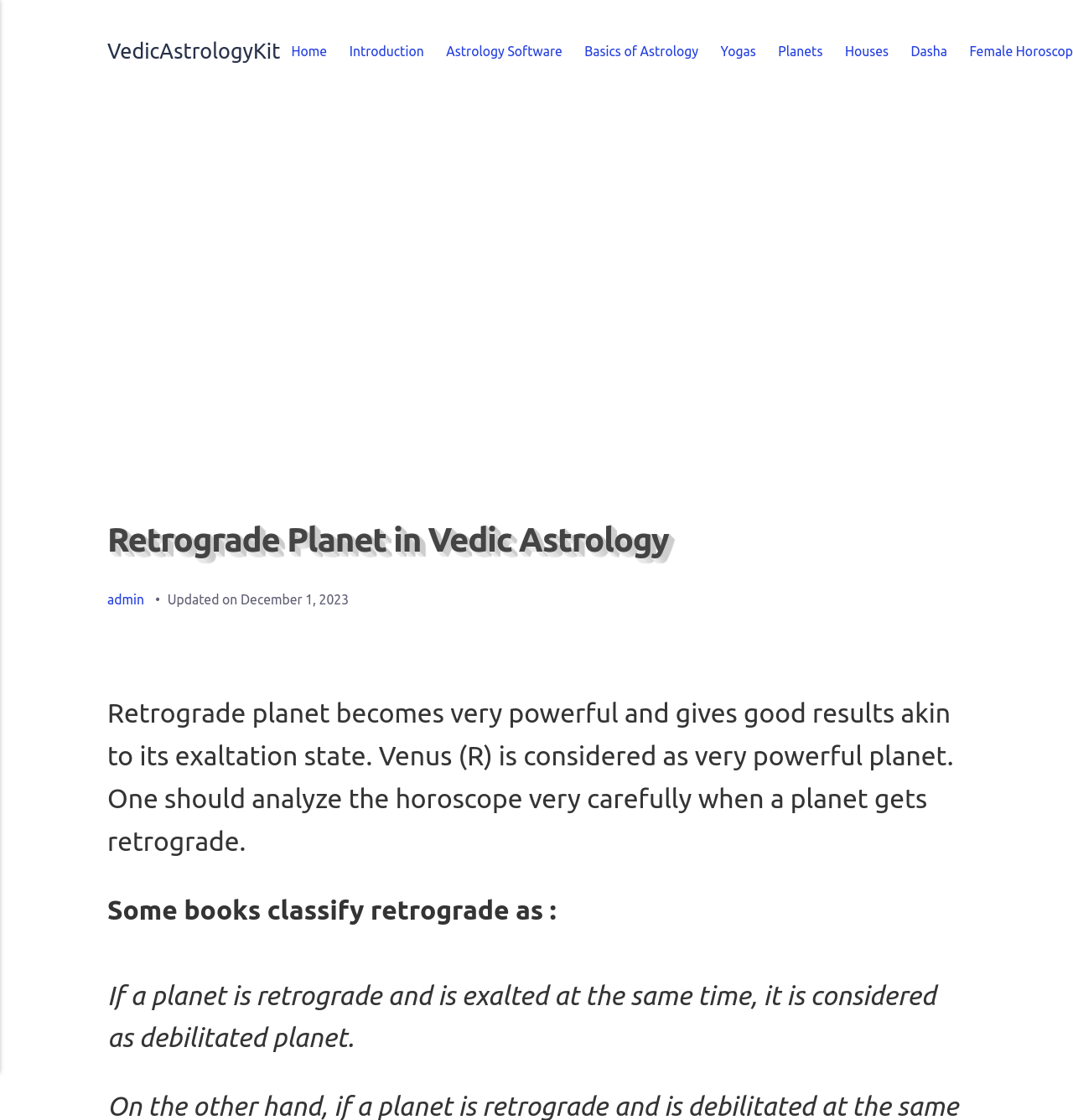Please answer the following question using a single word or phrase: 
When was the content last updated?

December 1, 2023